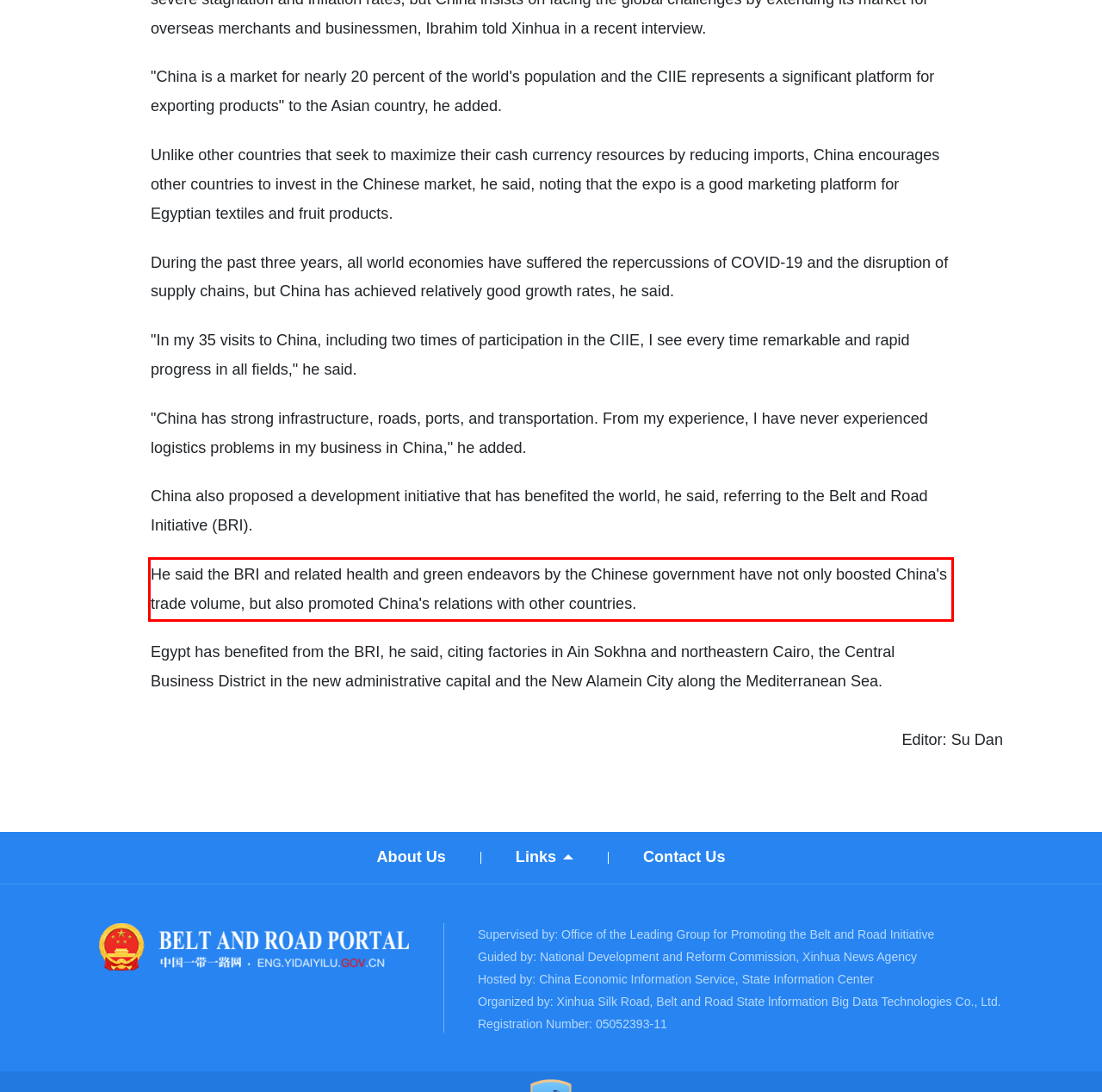You are presented with a screenshot containing a red rectangle. Extract the text found inside this red bounding box.

He said the BRI and related health and green endeavors by the Chinese government have not only boosted China's trade volume, but also promoted China's relations with other countries.